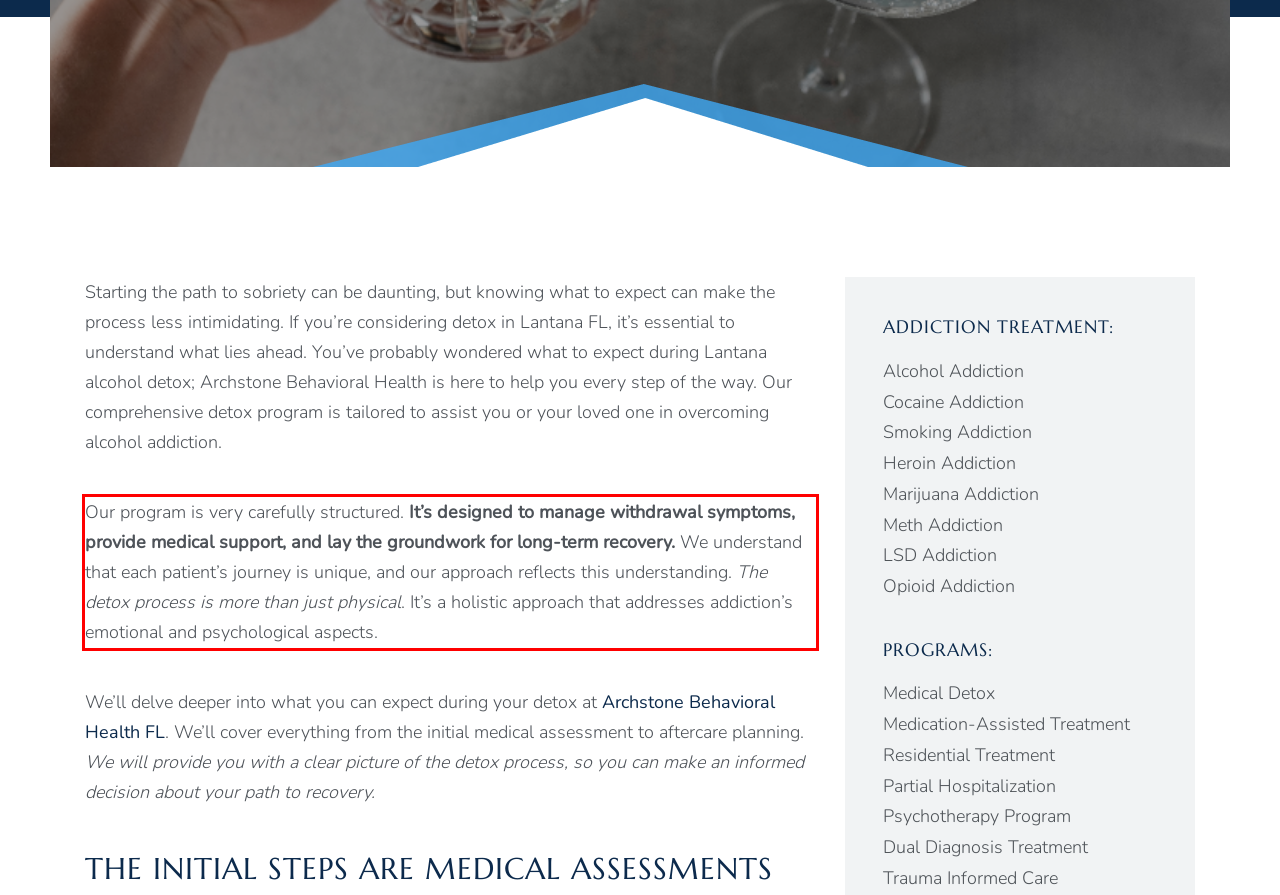Given a webpage screenshot with a red bounding box, perform OCR to read and deliver the text enclosed by the red bounding box.

Our program is very carefully structured. It’s designed to manage withdrawal symptoms, provide medical support, and lay the groundwork for long-term recovery. We understand that each patient’s journey is unique, and our approach reflects this understanding. The detox process is more than just physical. It’s a holistic approach that addresses addiction’s emotional and psychological aspects.